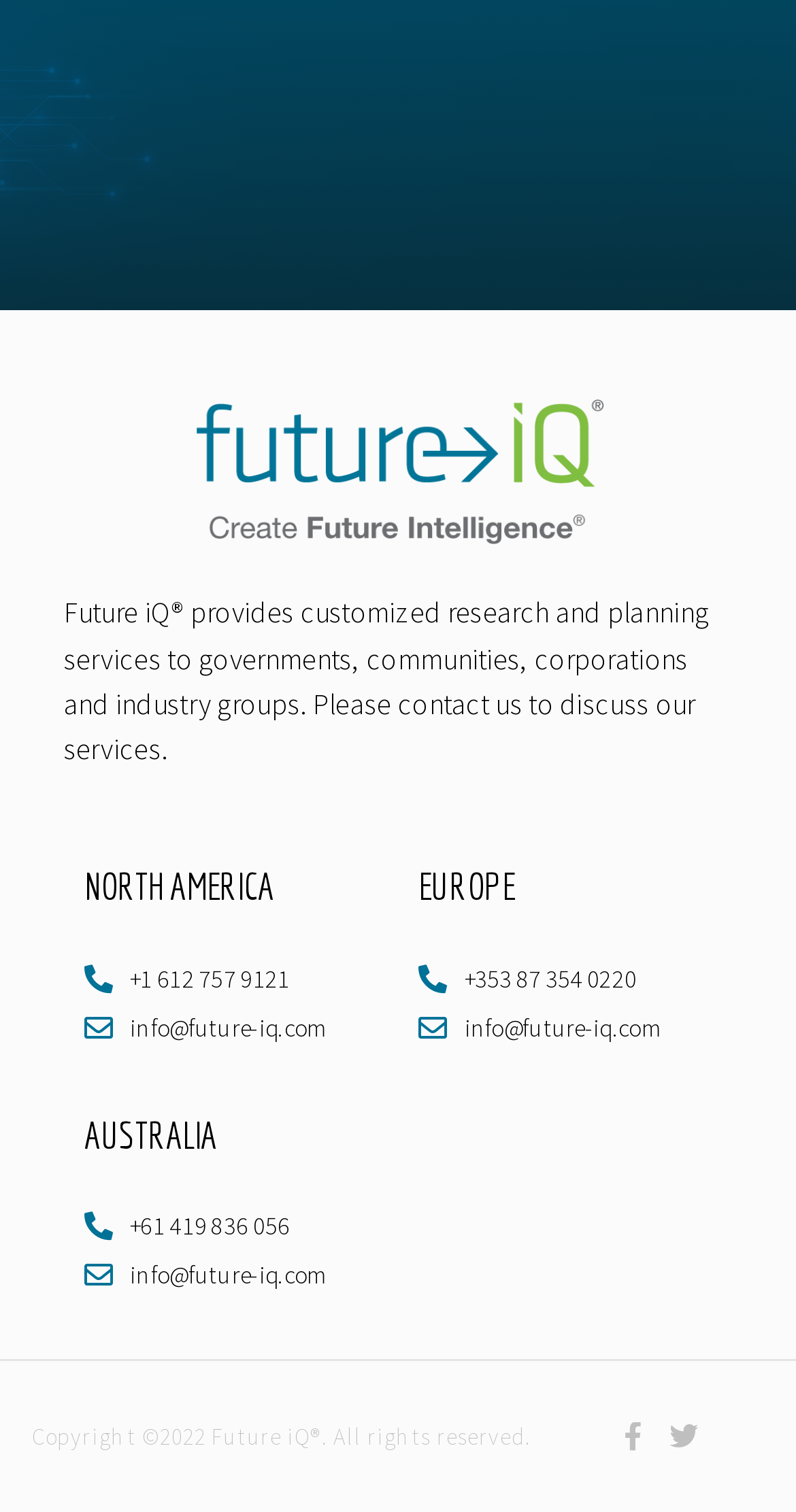How many regions are listed on this webpage? Based on the screenshot, please respond with a single word or phrase.

3